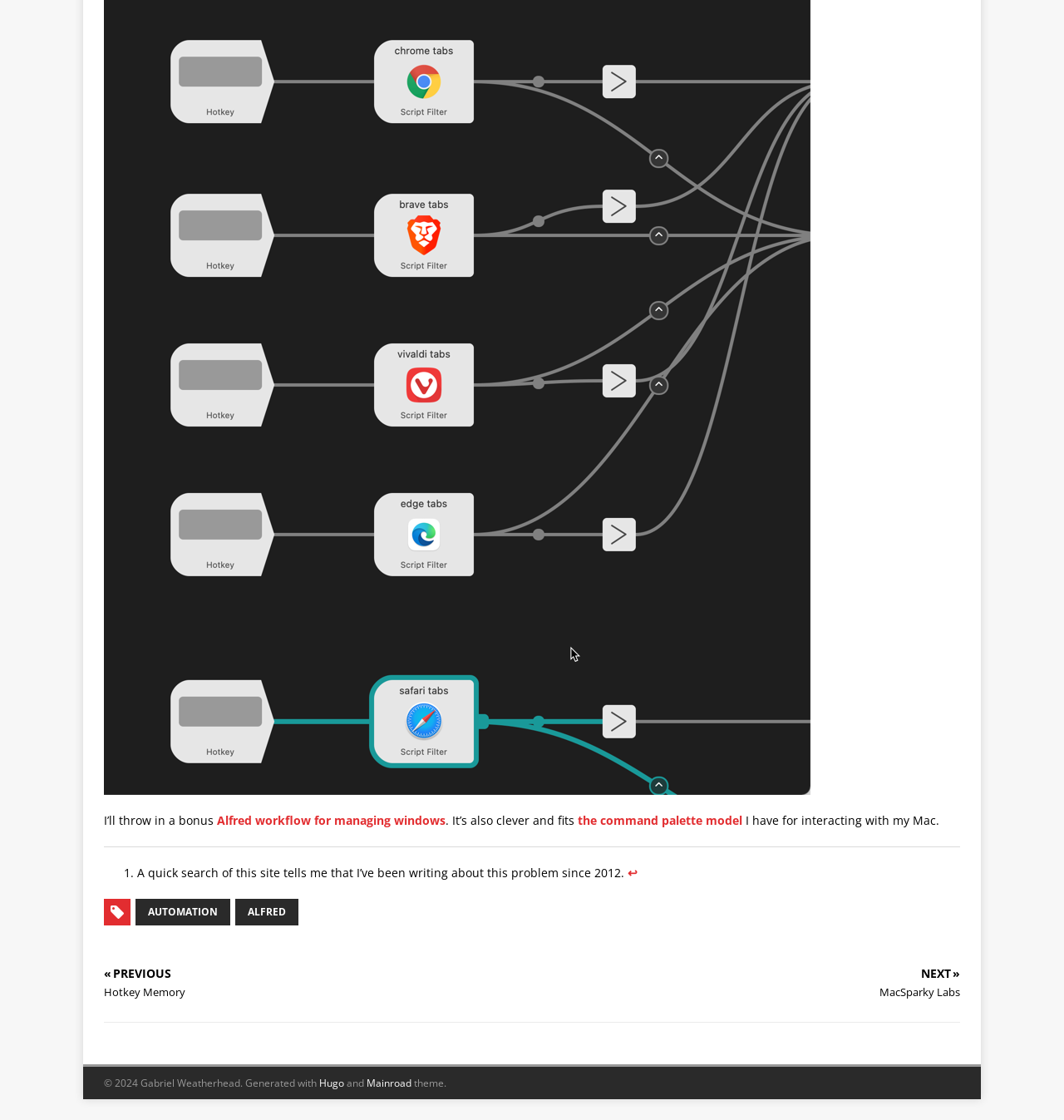Bounding box coordinates should be in the format (top-left x, top-left y, bottom-right x, bottom-right y) and all values should be floating point numbers between 0 and 1. Determine the bounding box coordinate for the UI element described as: Next » MacSparky Labs

[0.516, 0.864, 0.902, 0.894]